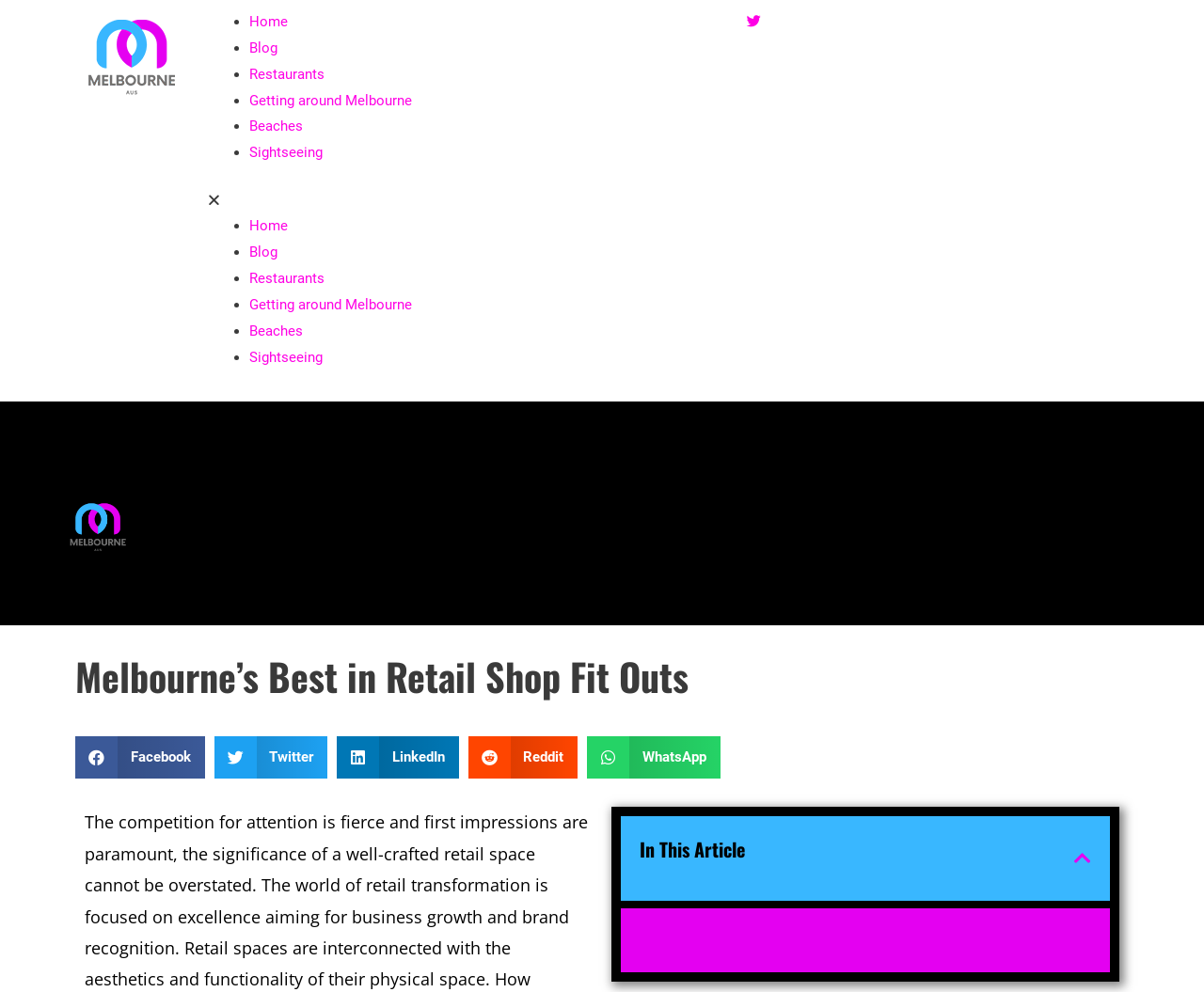Show the bounding box coordinates of the region that should be clicked to follow the instruction: "View restaurants."

[0.207, 0.066, 0.27, 0.083]